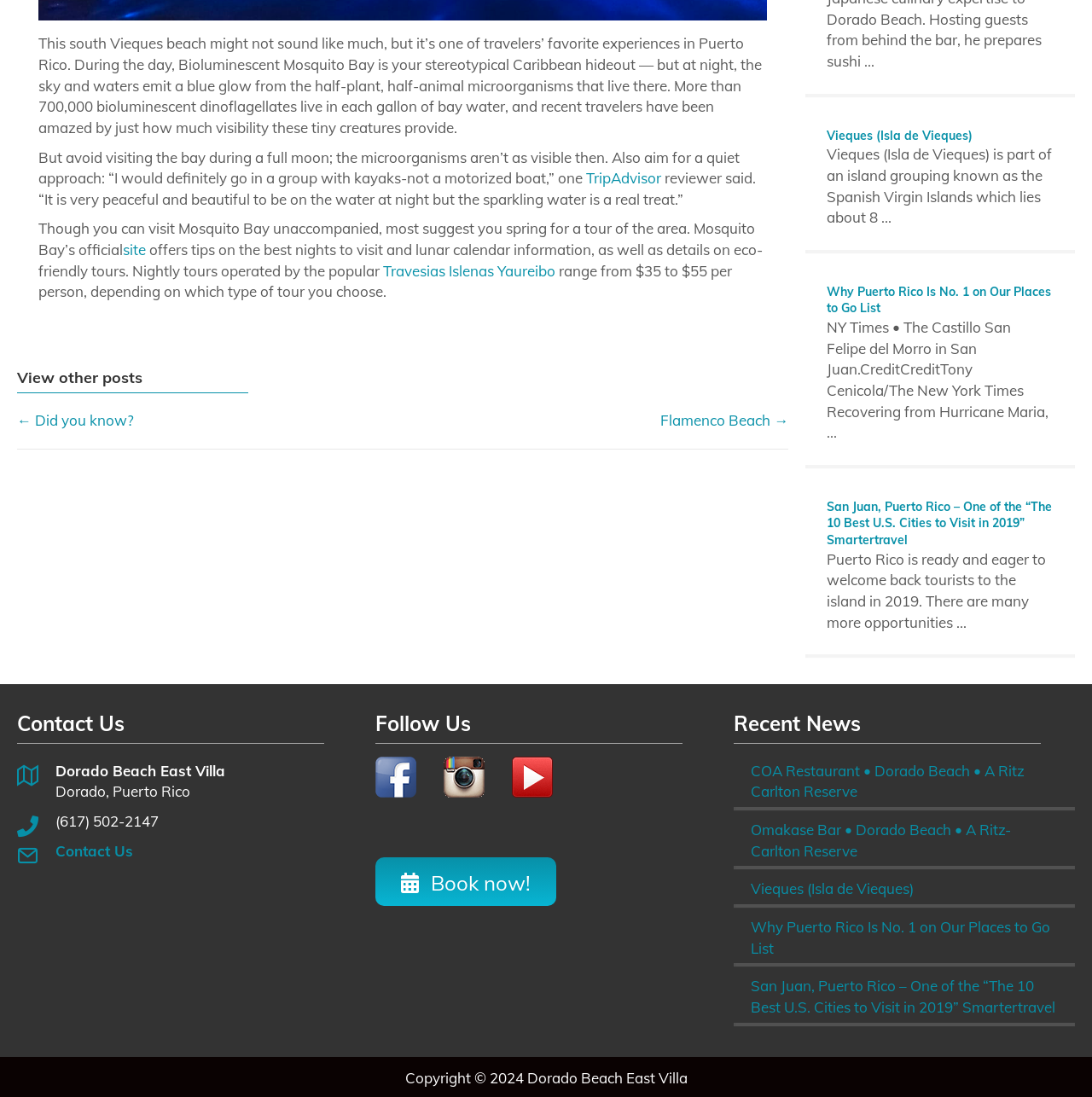Please determine the bounding box coordinates of the clickable area required to carry out the following instruction: "Click on the 'TripAdvisor' link". The coordinates must be four float numbers between 0 and 1, represented as [left, top, right, bottom].

[0.537, 0.154, 0.609, 0.17]